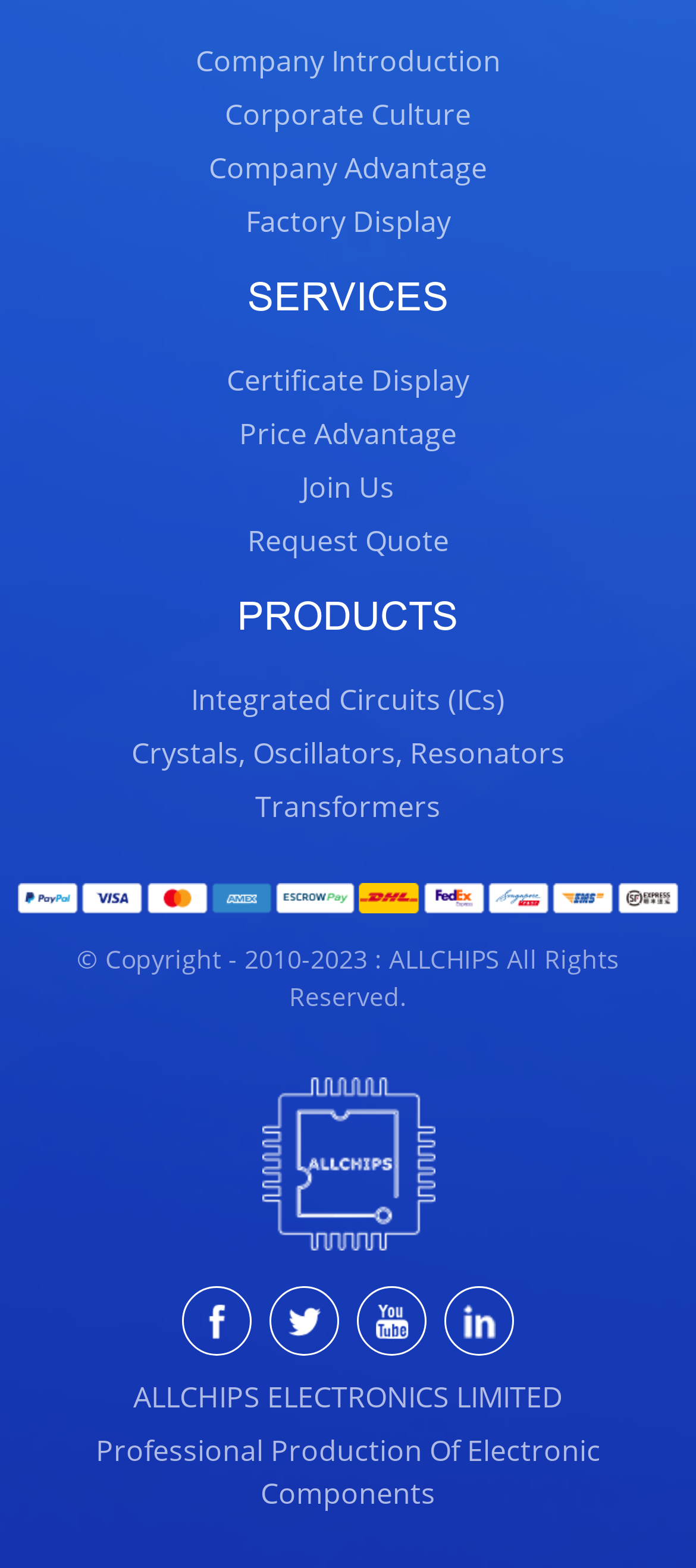Given the element description: "Community", predict the bounding box coordinates of this UI element. The coordinates must be four float numbers between 0 and 1, given as [left, top, right, bottom].

None